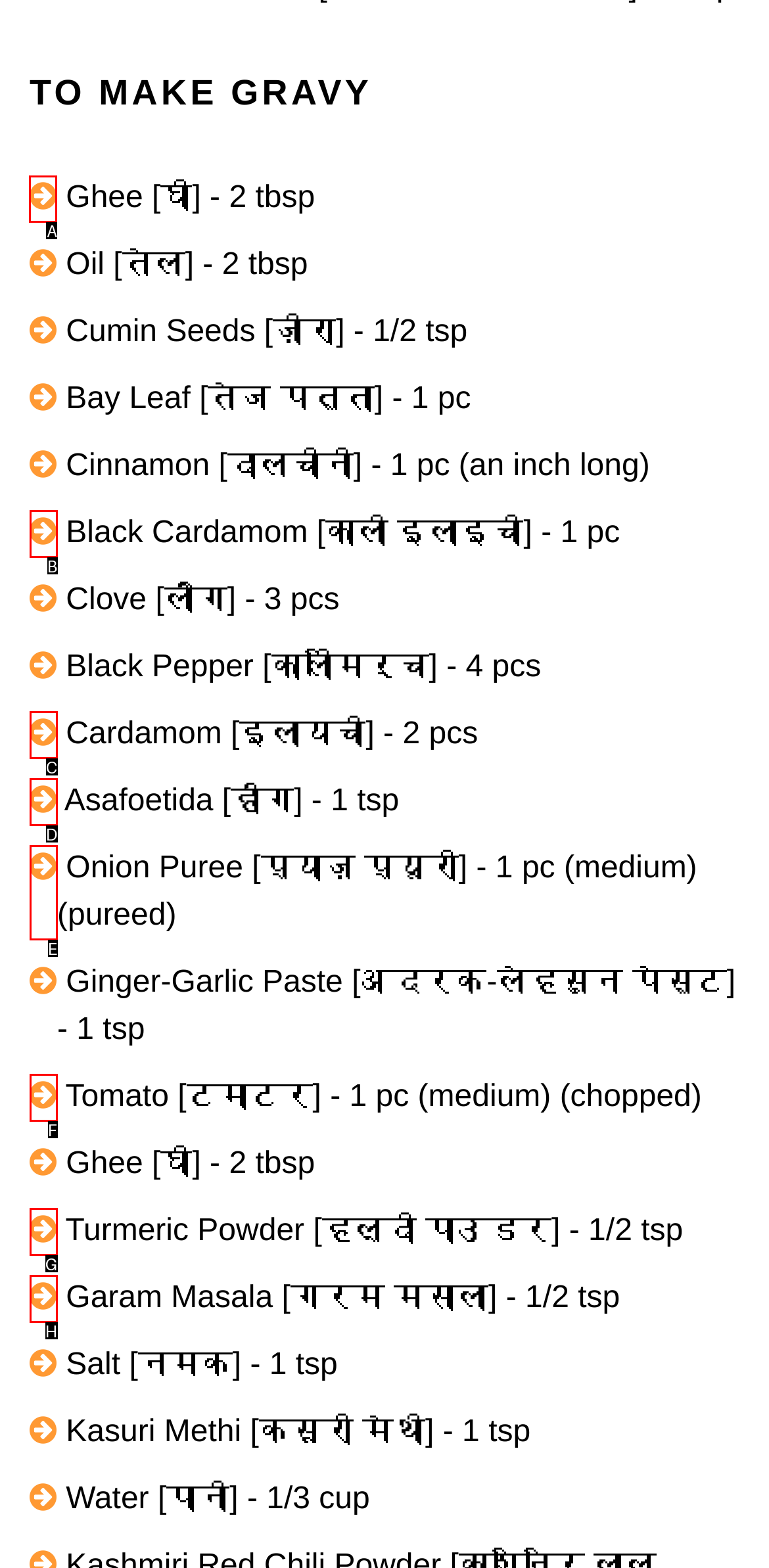From the options shown in the screenshot, tell me which lettered element I need to click to complete the task: View Product Documents.

None